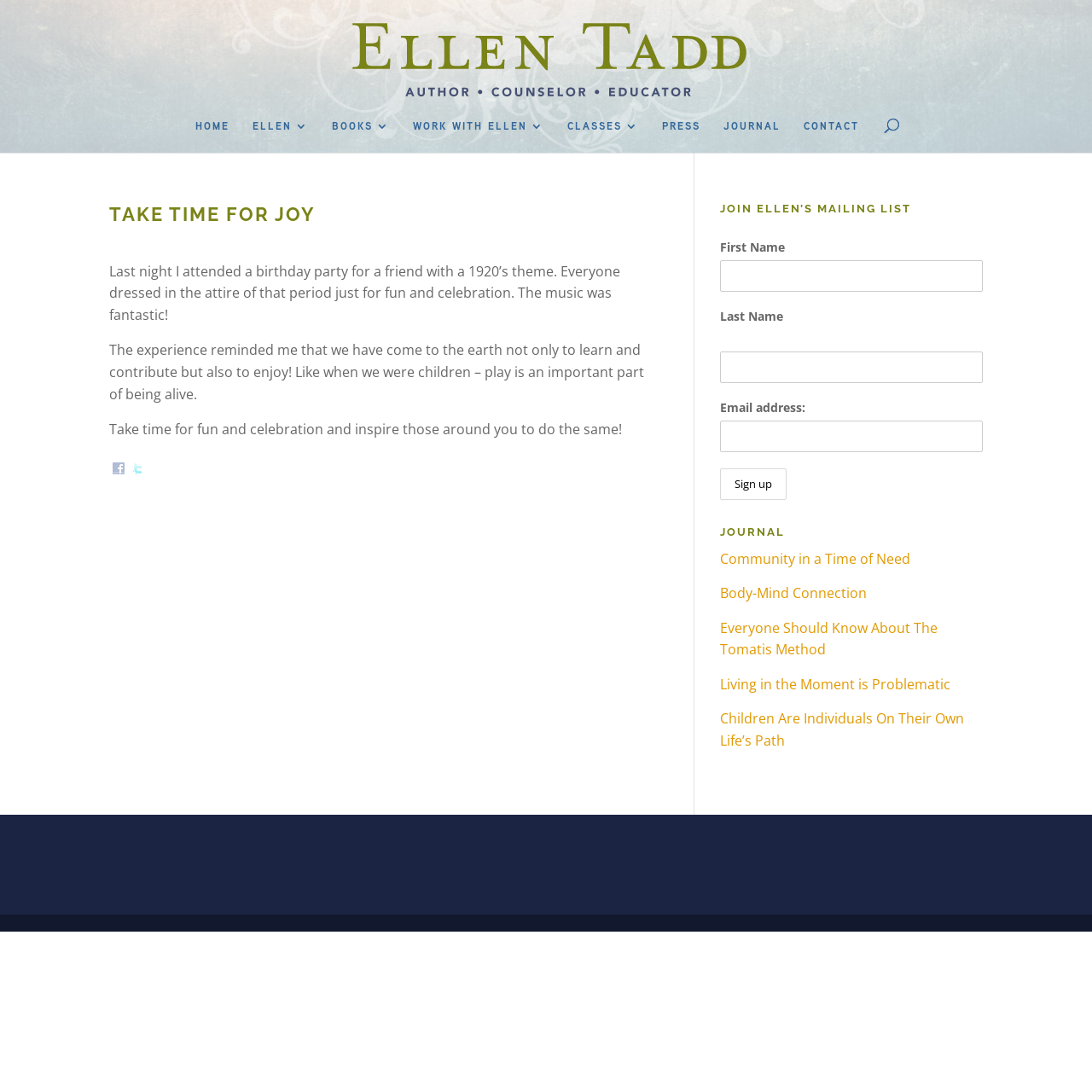Determine the primary headline of the webpage.

TAKE TIME FOR JOY